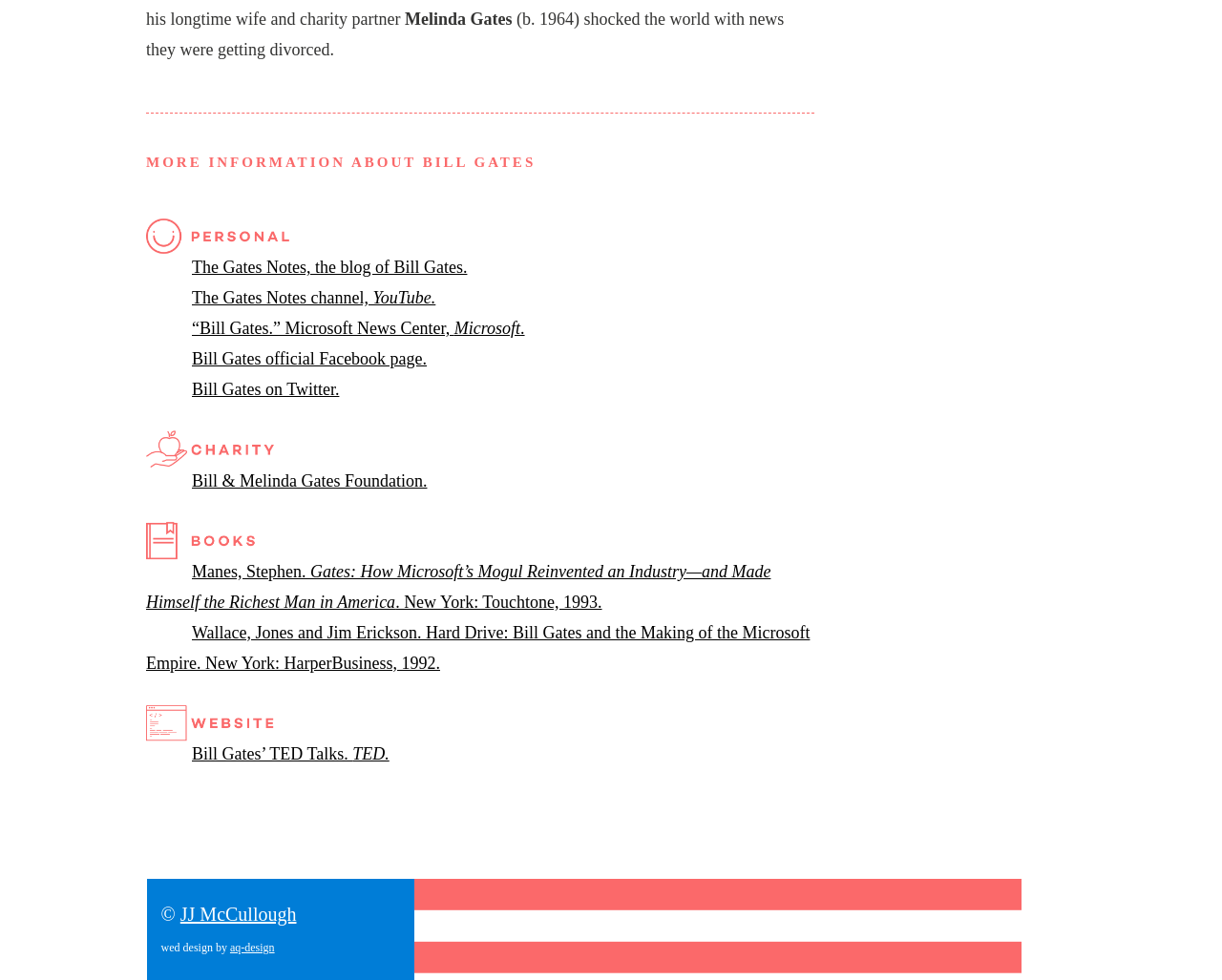What is the name of the foundation co-founded by Bill Gates?
Please elaborate on the answer to the question with detailed information.

The webpage provides a link to the foundation co-founded by Bill Gates, which is named 'Bill & Melinda Gates Foundation', as indicated by the link text.